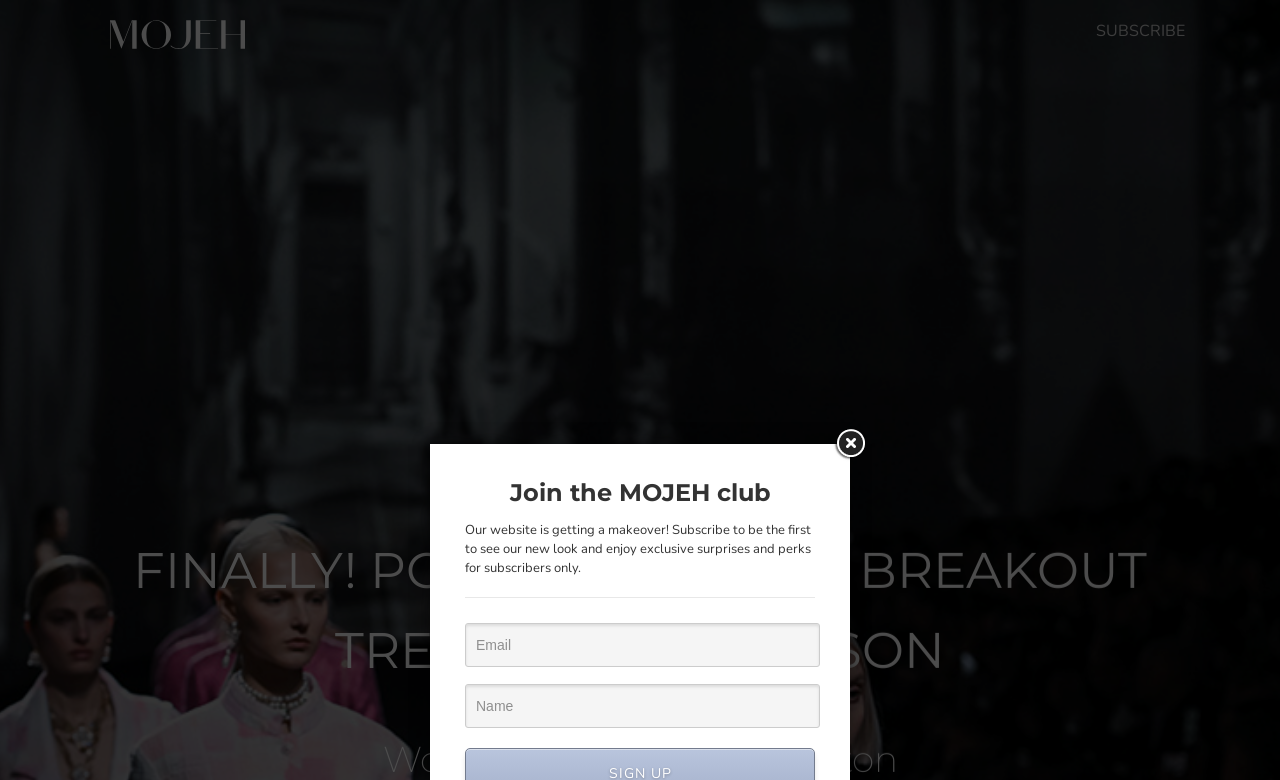Can you find and provide the main heading text of this webpage?

FINALLY! POCKETS ARE THE BREAKOUT TREND OF THE SEASON